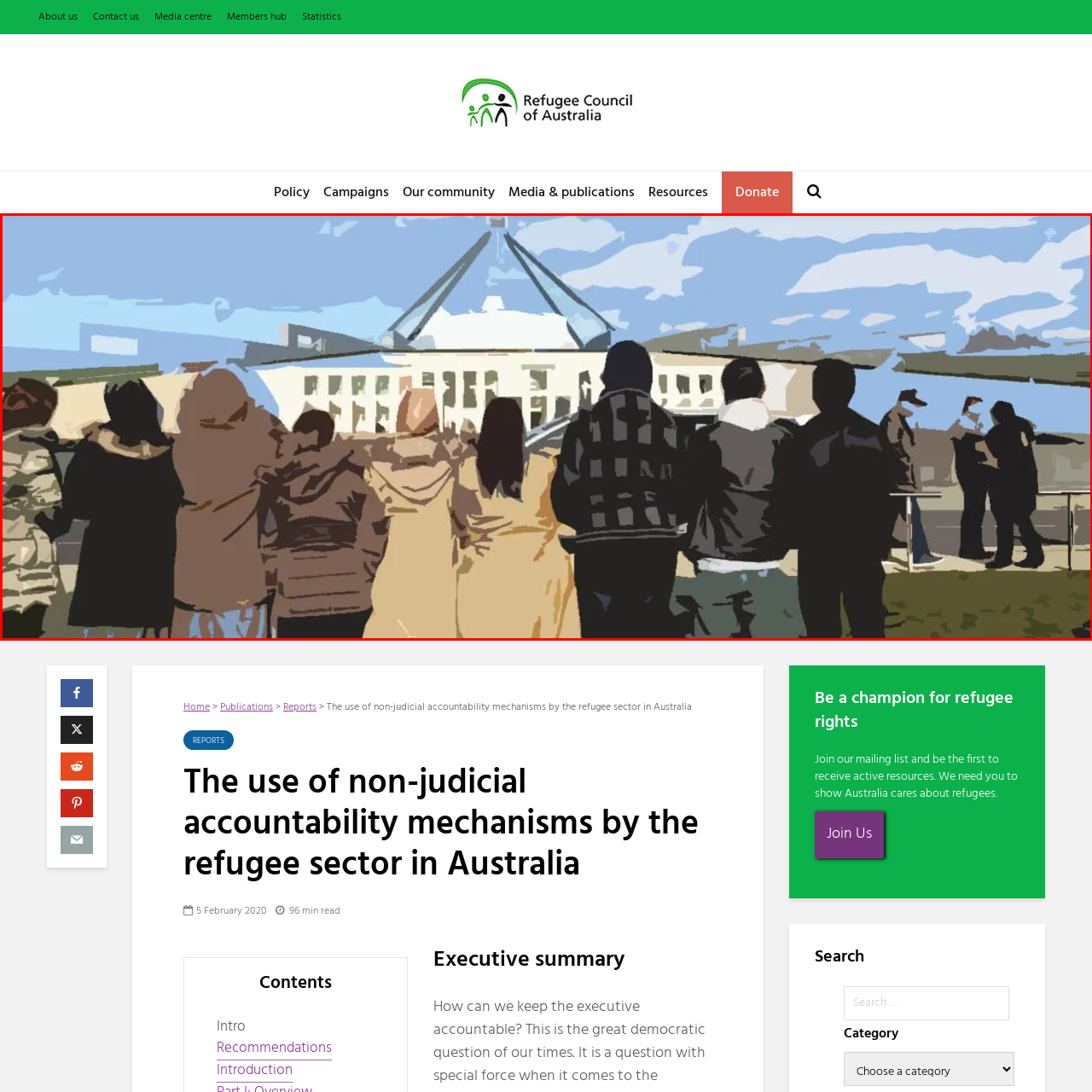Detail the scene within the red-bordered box in the image, including all relevant features and actions.

The image features a group of refugee advocates standing shoulder to shoulder with their backs to the camera, facing the iconic Parliament House. The scene, rendered in an artistic style, captures the advocates' solidarity as they engage in a demonstration or gathering. The backdrop of Parliament House, with its distinctive architecture and the clear blue sky above, highlights the significance of their cause, emphasizing the connection between grassroots advocacy and governmental presence. This visual representation powerfully conveys themes of unity and activism within the refugee sector in Australia.